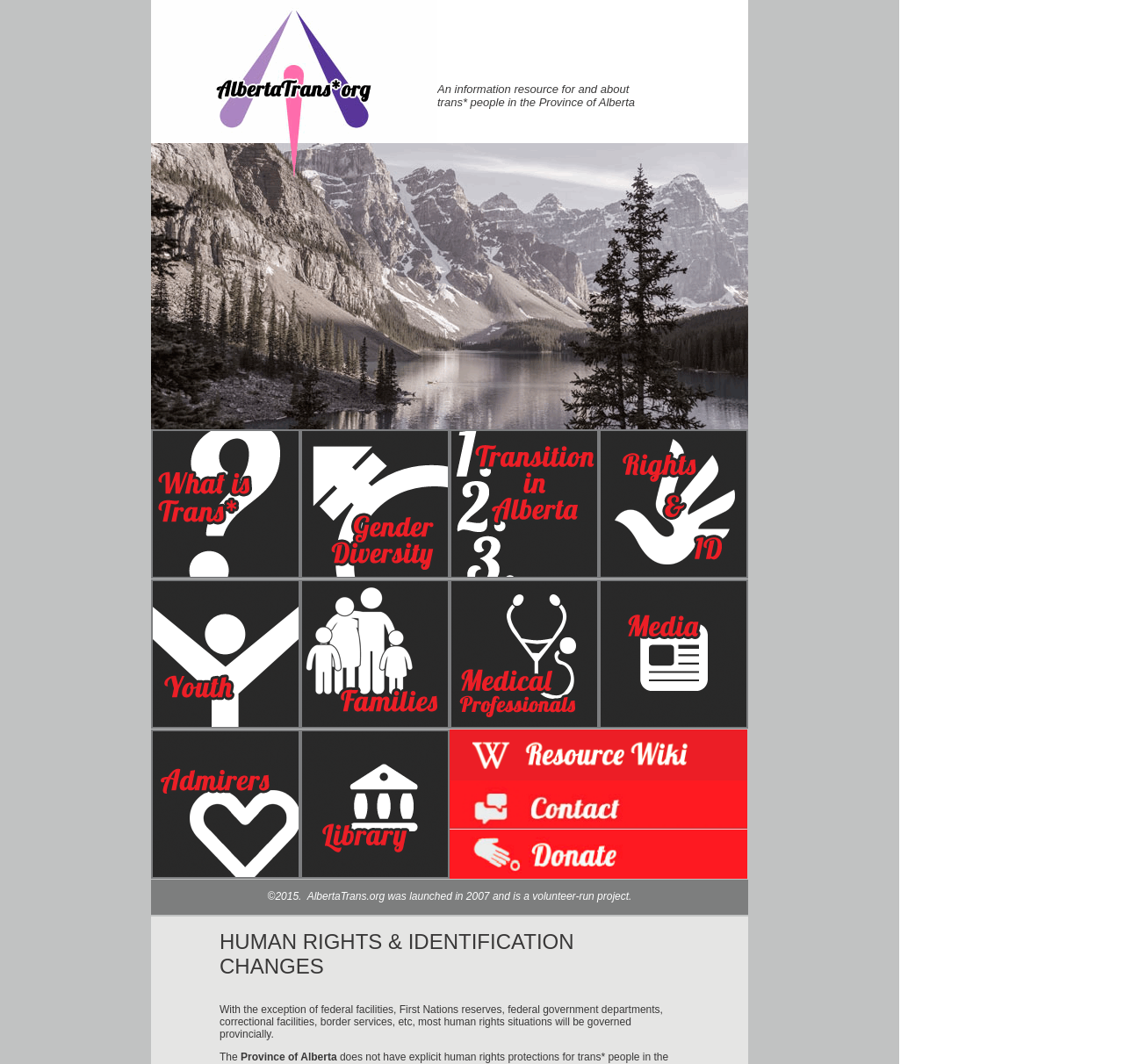Locate the UI element described by alt="Human Rights and ID Issues" and provide its bounding box coordinates. Use the format (top-left x, top-left y, bottom-right x, bottom-right y) with all values as floating point numbers between 0 and 1.

[0.533, 0.532, 0.666, 0.546]